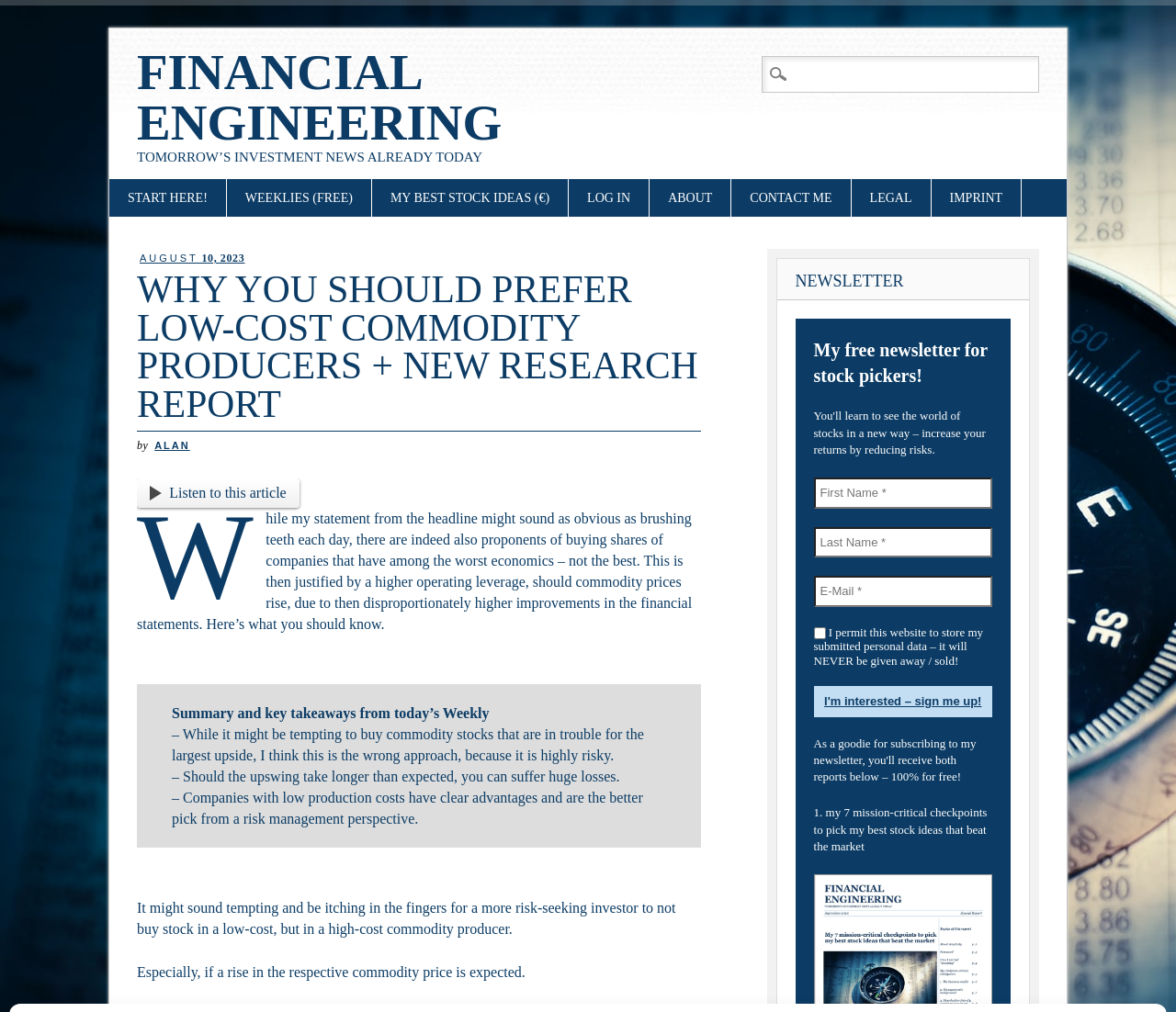Please locate the bounding box coordinates of the element that should be clicked to achieve the given instruction: "Search for something".

[0.648, 0.055, 0.884, 0.092]